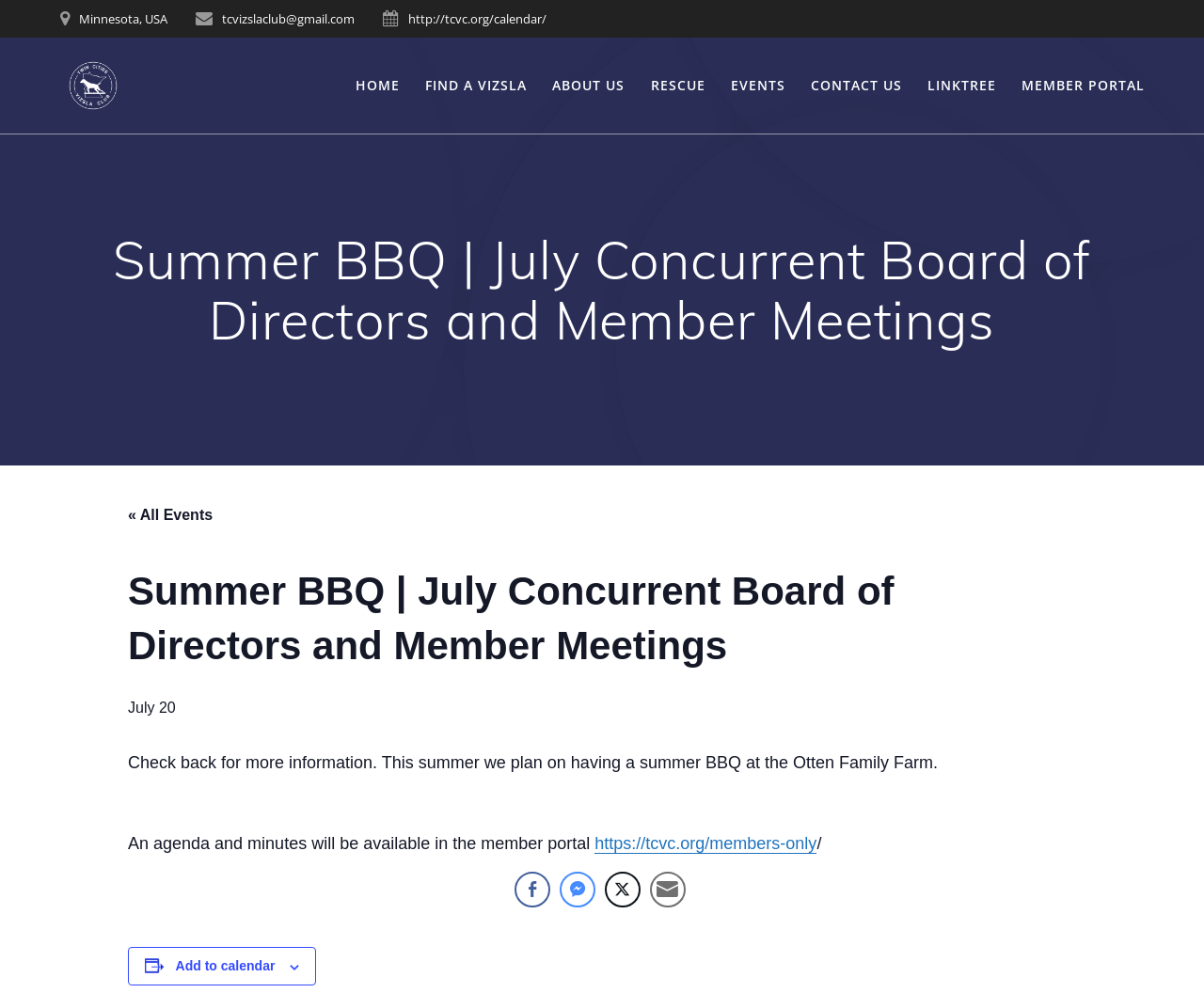How can members access the agenda and minutes of the event?
Give a one-word or short phrase answer based on the image.

Through the member portal